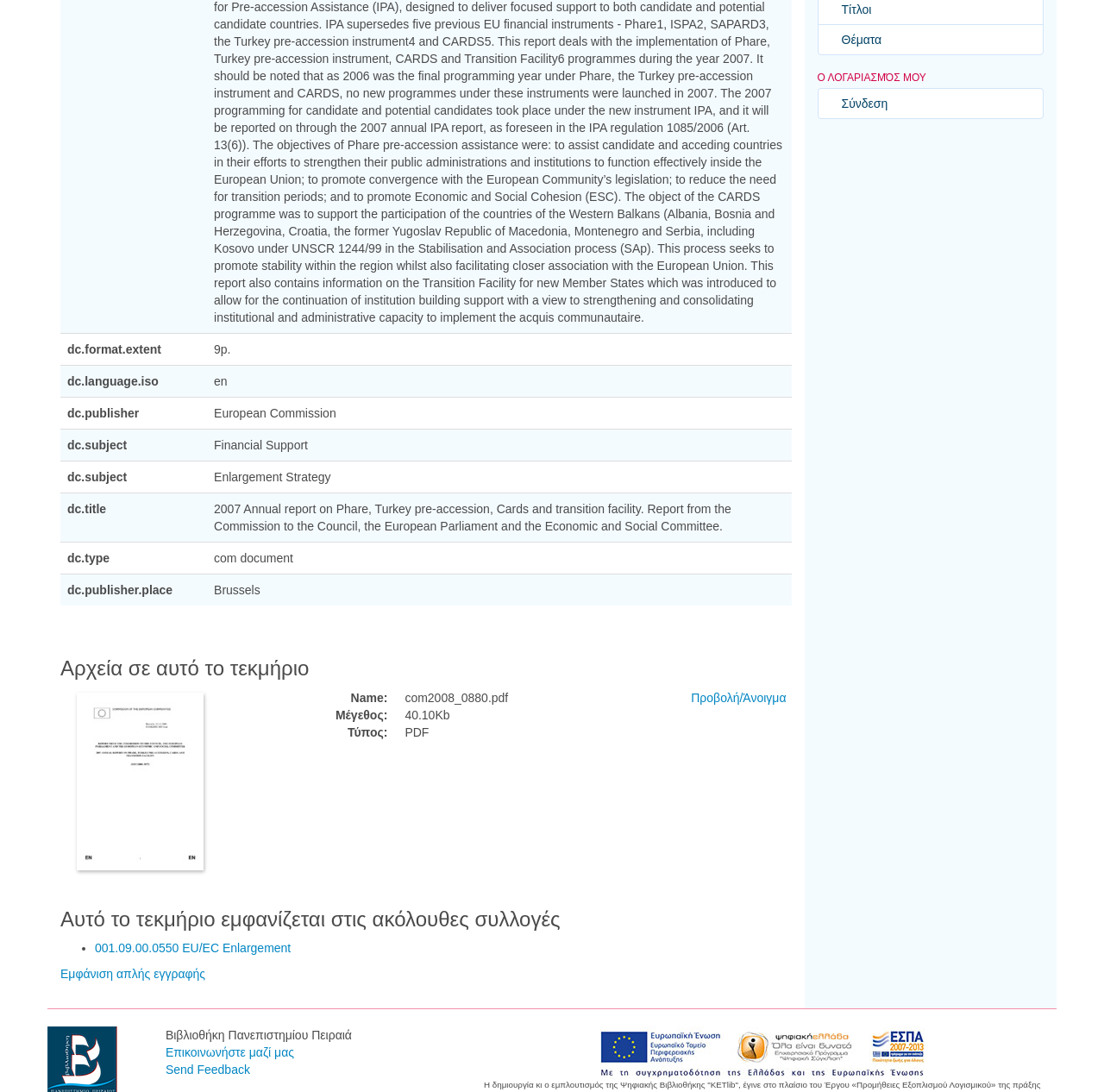Provide the bounding box coordinates, formatted as (top-left x, top-left y, bottom-right x, bottom-right y), with all values being floating point numbers between 0 and 1. Identify the bounding box of the UI element that matches the description: parent_node: Work aria-label="Link to Work"

None